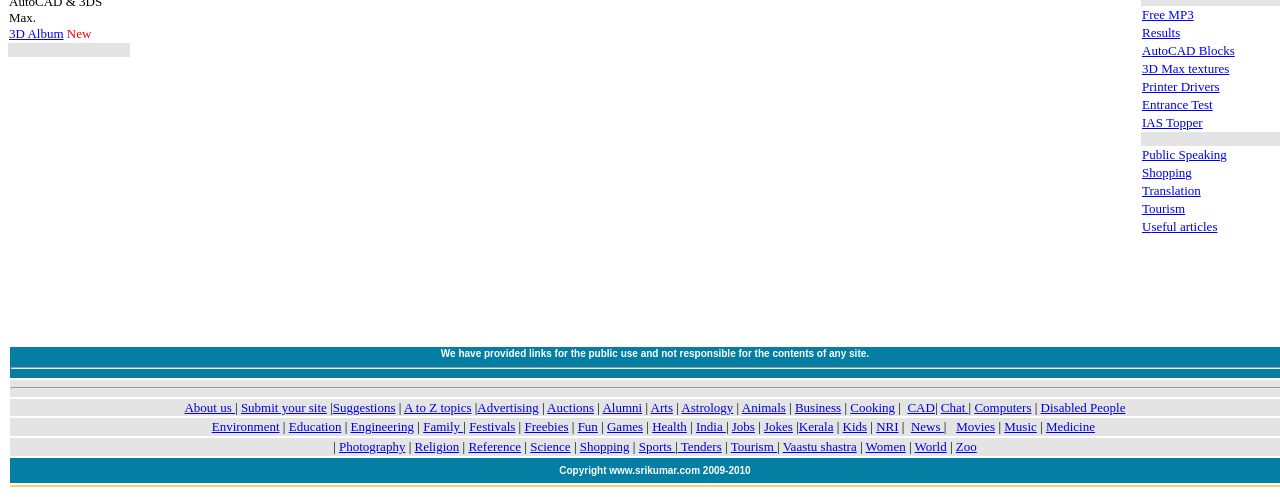Please give a one-word or short phrase response to the following question: 
What is the category of 'Free MP3'?

Music